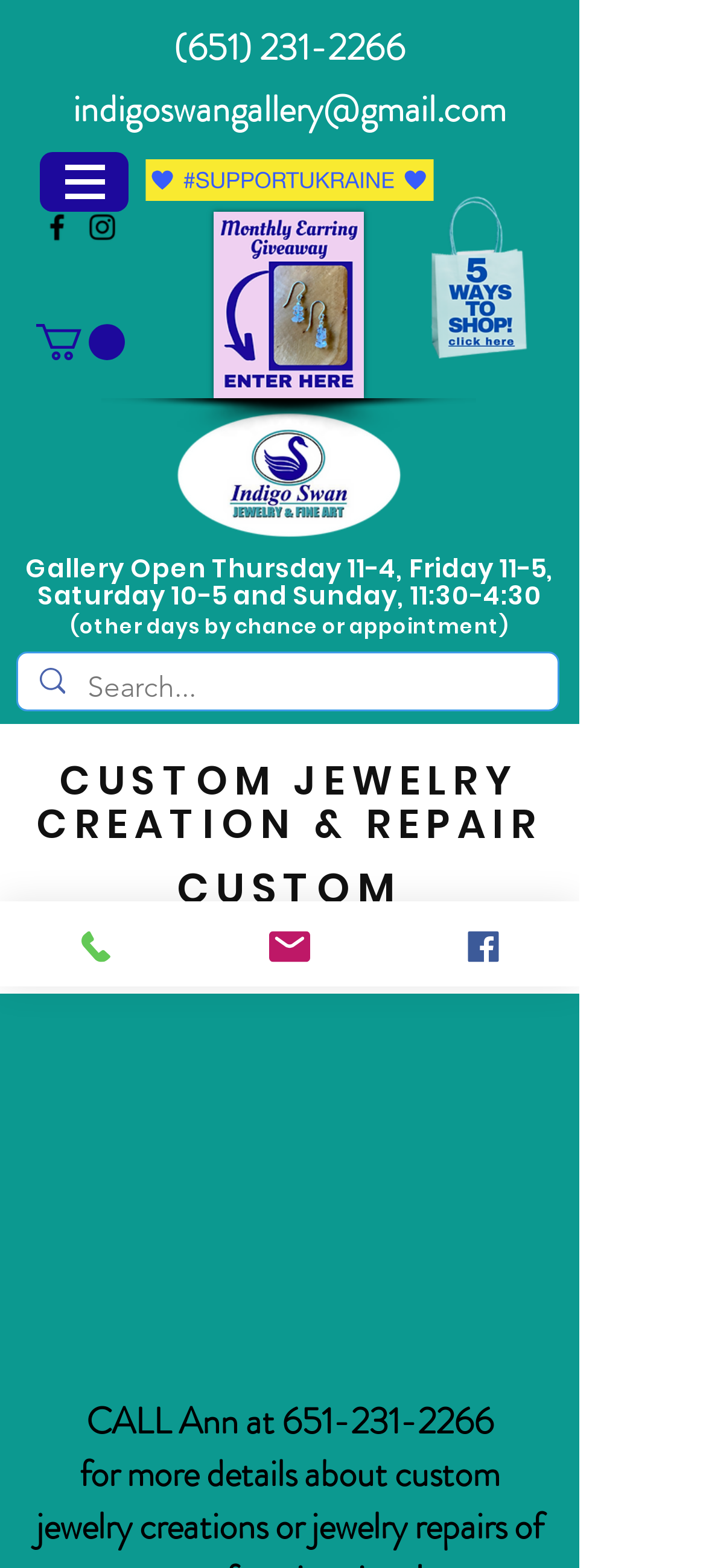Based on the image, please respond to the question with as much detail as possible:
What social media platforms does Indigo Swan have a presence on?

I found the social media platforms by looking at the link elements with the text 'Facebook' and 'Instagram' and their corresponding image elements.